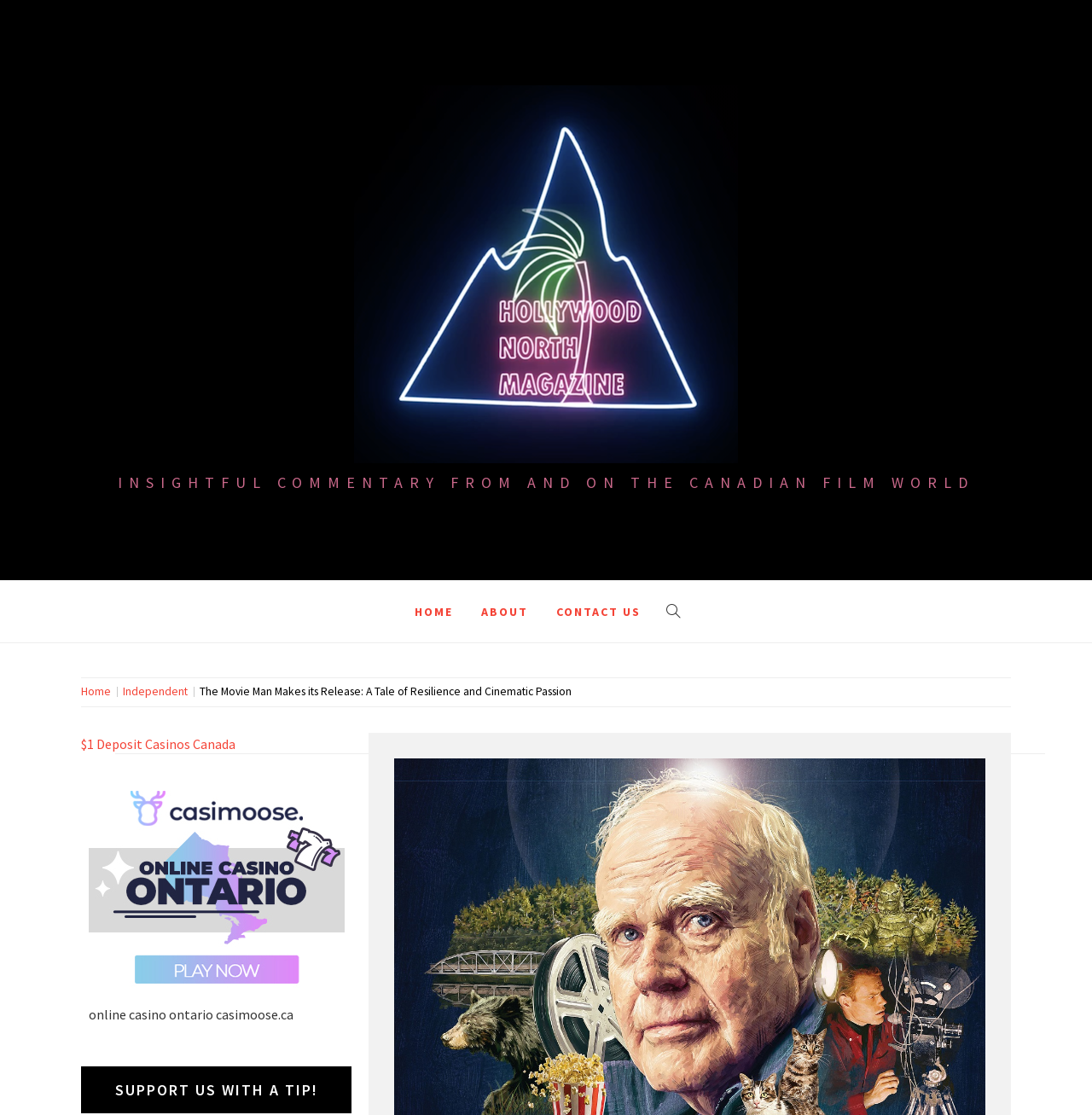Specify the bounding box coordinates of the region I need to click to perform the following instruction: "Read the article about 'The Movie Man Makes its Release'". The coordinates must be four float numbers in the range of 0 to 1, i.e., [left, top, right, bottom].

[0.324, 0.077, 0.676, 0.421]